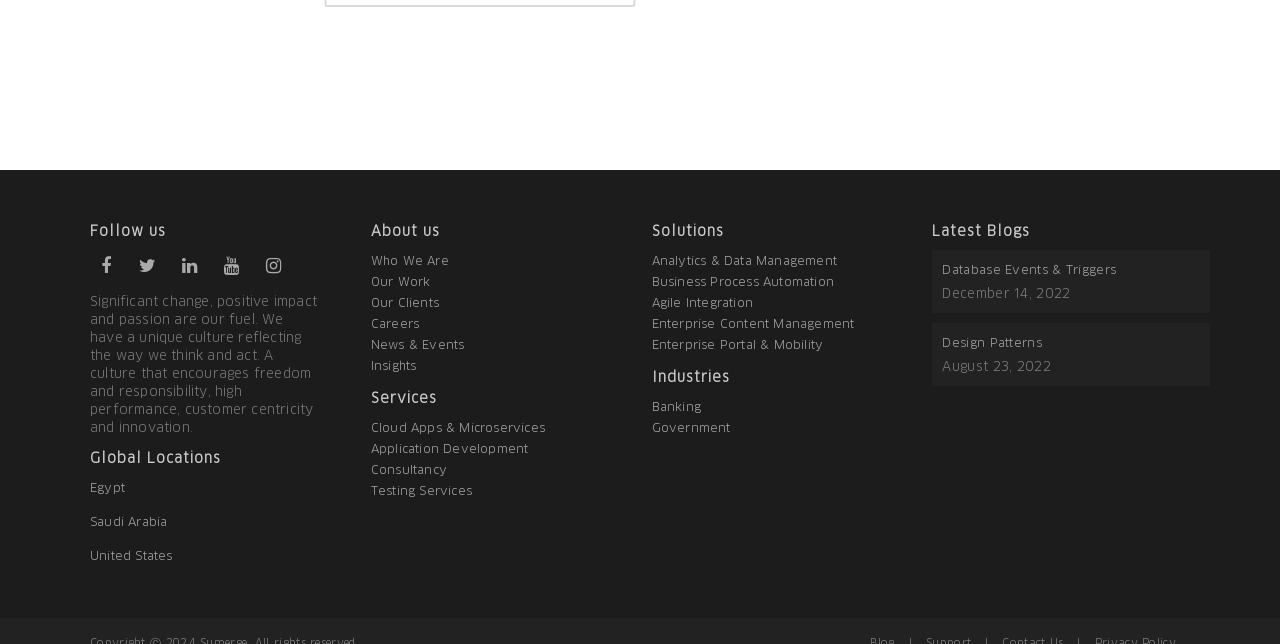How many industries are listed?
Please give a detailed and elaborate answer to the question.

I counted the number of links under the 'Industries' heading, which are 'Banking' and 'Government'. There are 2 of them.